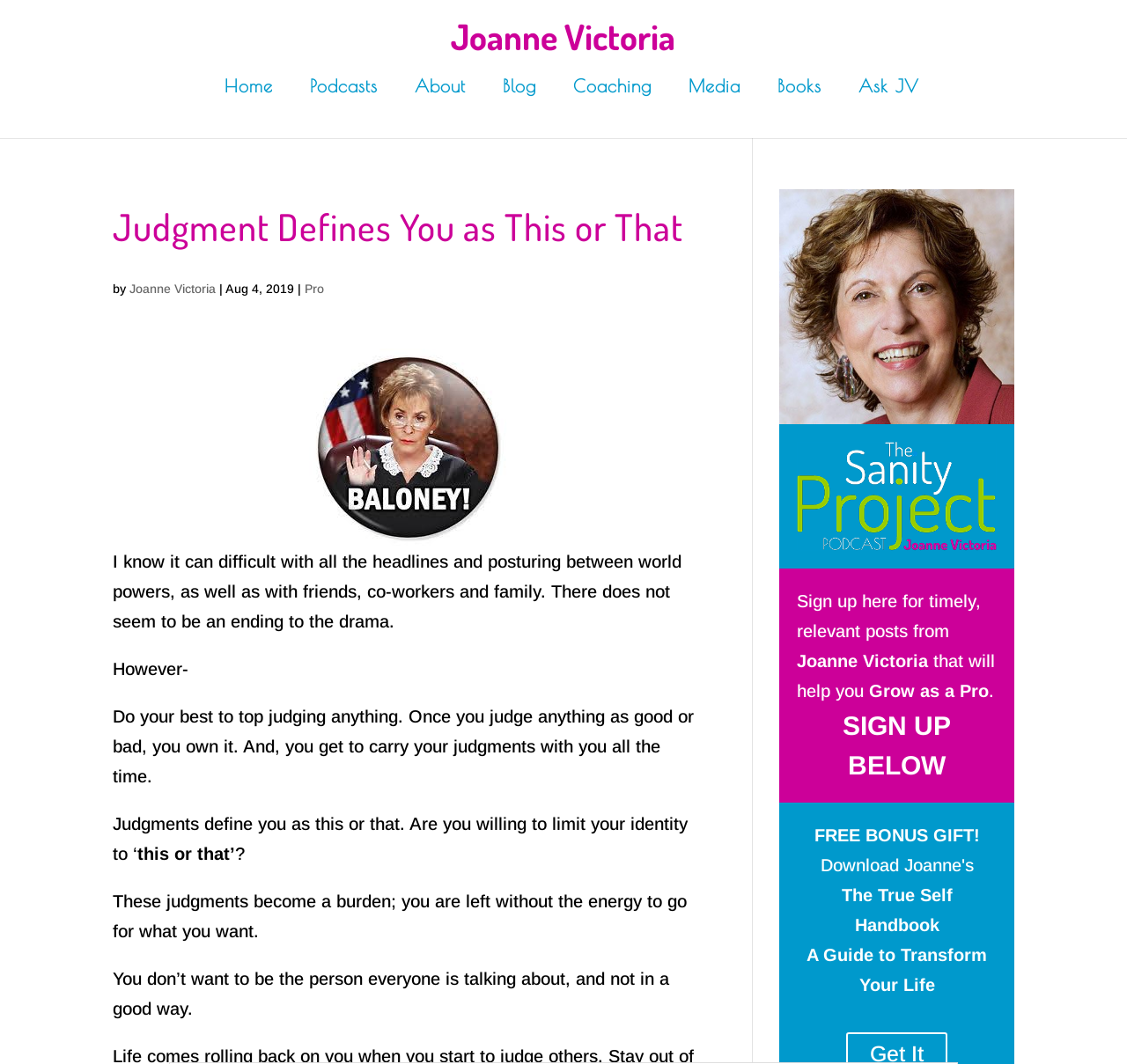Determine the bounding box coordinates for the area you should click to complete the following instruction: "Click on the 'Ask JV' link".

[0.761, 0.075, 0.815, 0.105]